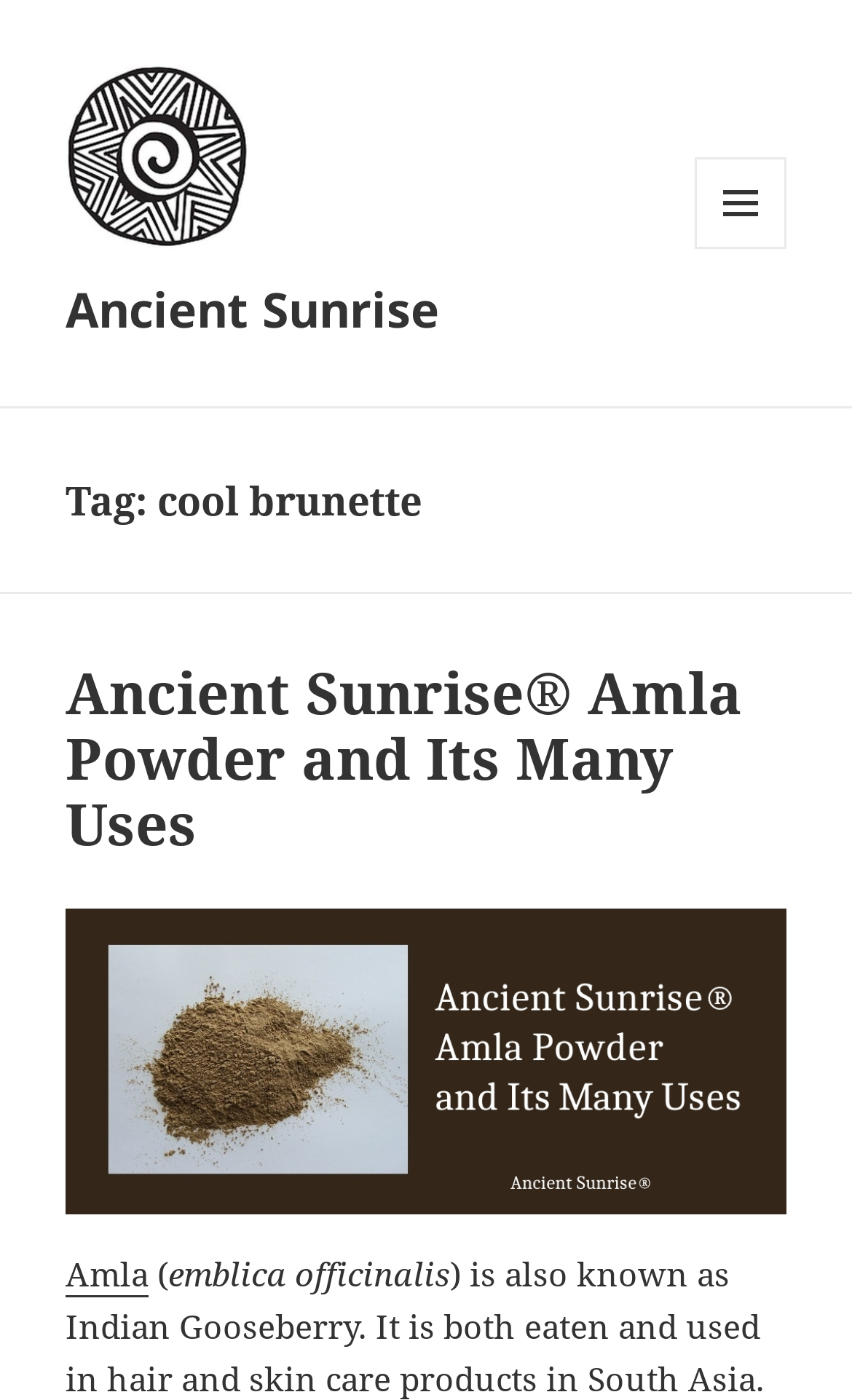Generate a thorough caption detailing the webpage content.

The webpage is about Ancient Sunrise, with a focus on the topic of "cool brunette". At the top left, there is a link to Ancient Sunrise, accompanied by an image with the same name. Below this, there is another link to Ancient Sunrise. 

On the top right, there is a button labeled "MENU AND WIDGETS". When expanded, it reveals a header section that spans the entire width of the page. This section contains a heading that reads "Tag: cool brunette". 

Below the header, there is another section that takes up the full width of the page. This section has a heading that reads "Ancient Sunrise Amla Powder and Its Many Uses", which is also a link. Underneath this heading, there is a figure that takes up most of the width of the page. 

At the bottom of the page, there are two links, one labeled "Amla" and another that appears to be a continuation of the previous link, separated by a static text element that contains a single quotation mark. The second link is followed by a static text element that reads "emblica officinalis".